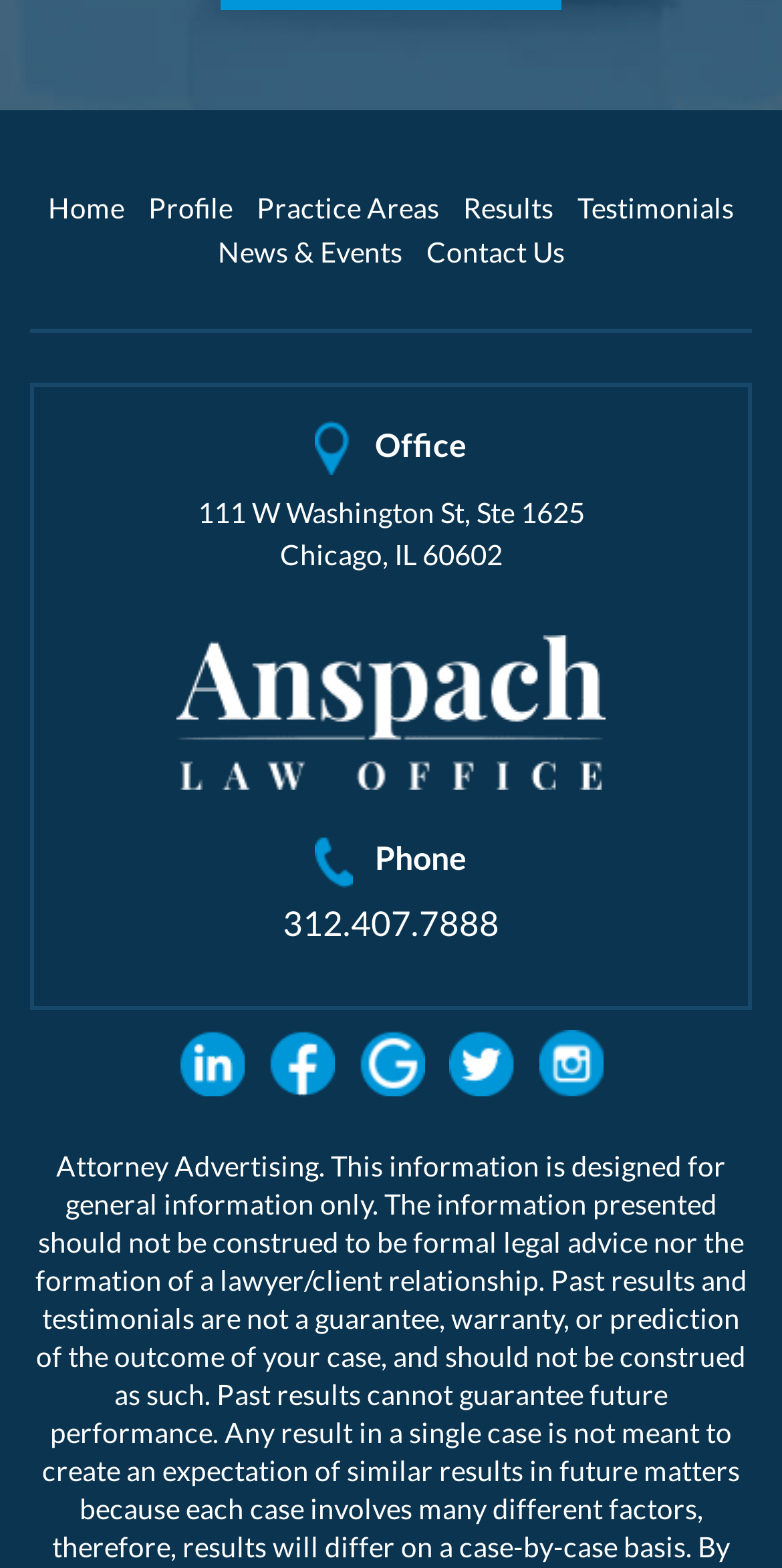What is the topmost link on the webpage? Examine the screenshot and reply using just one word or a brief phrase.

Home